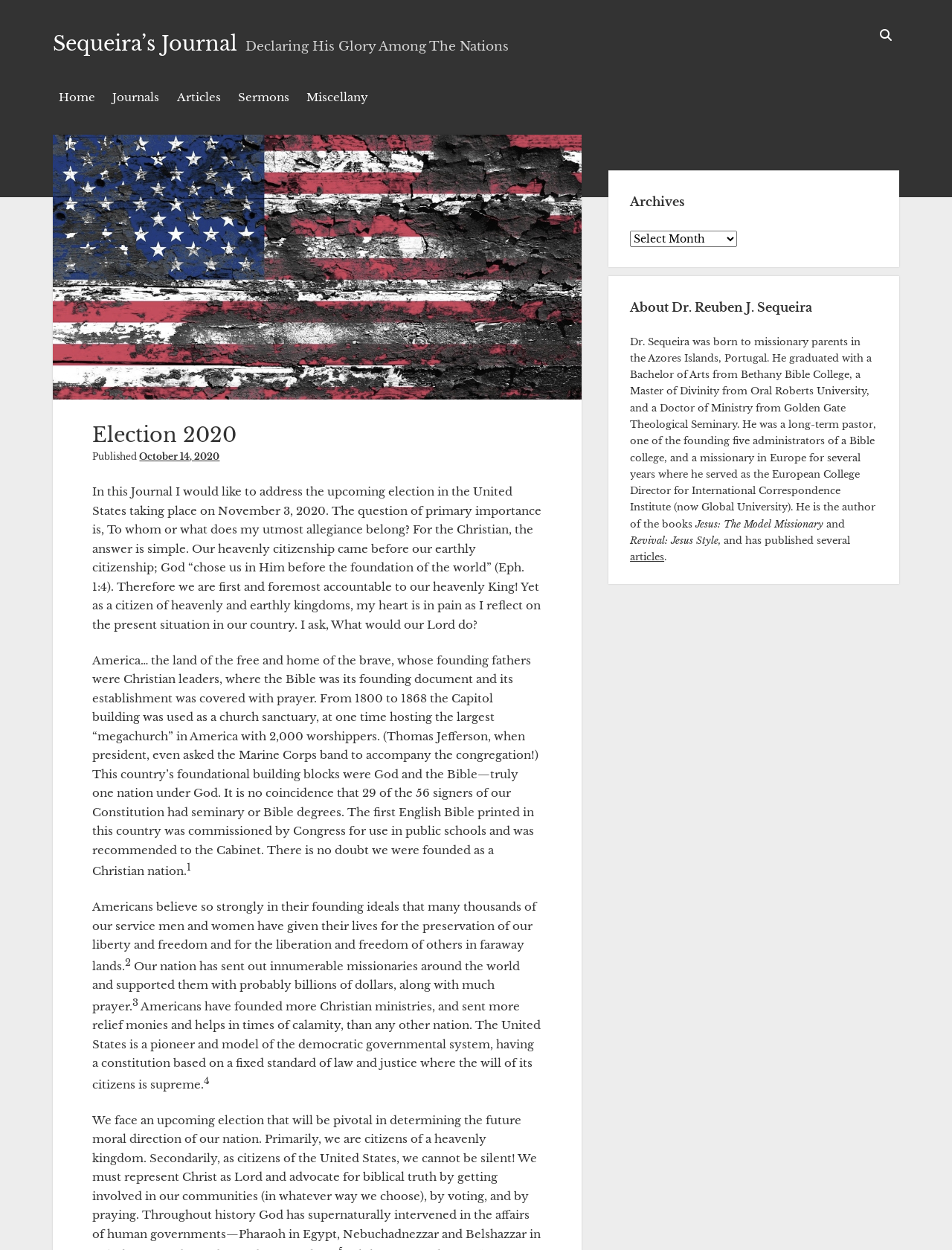Can you determine the bounding box coordinates of the area that needs to be clicked to fulfill the following instruction: "Go to Home page"?

[0.056, 0.071, 0.106, 0.087]